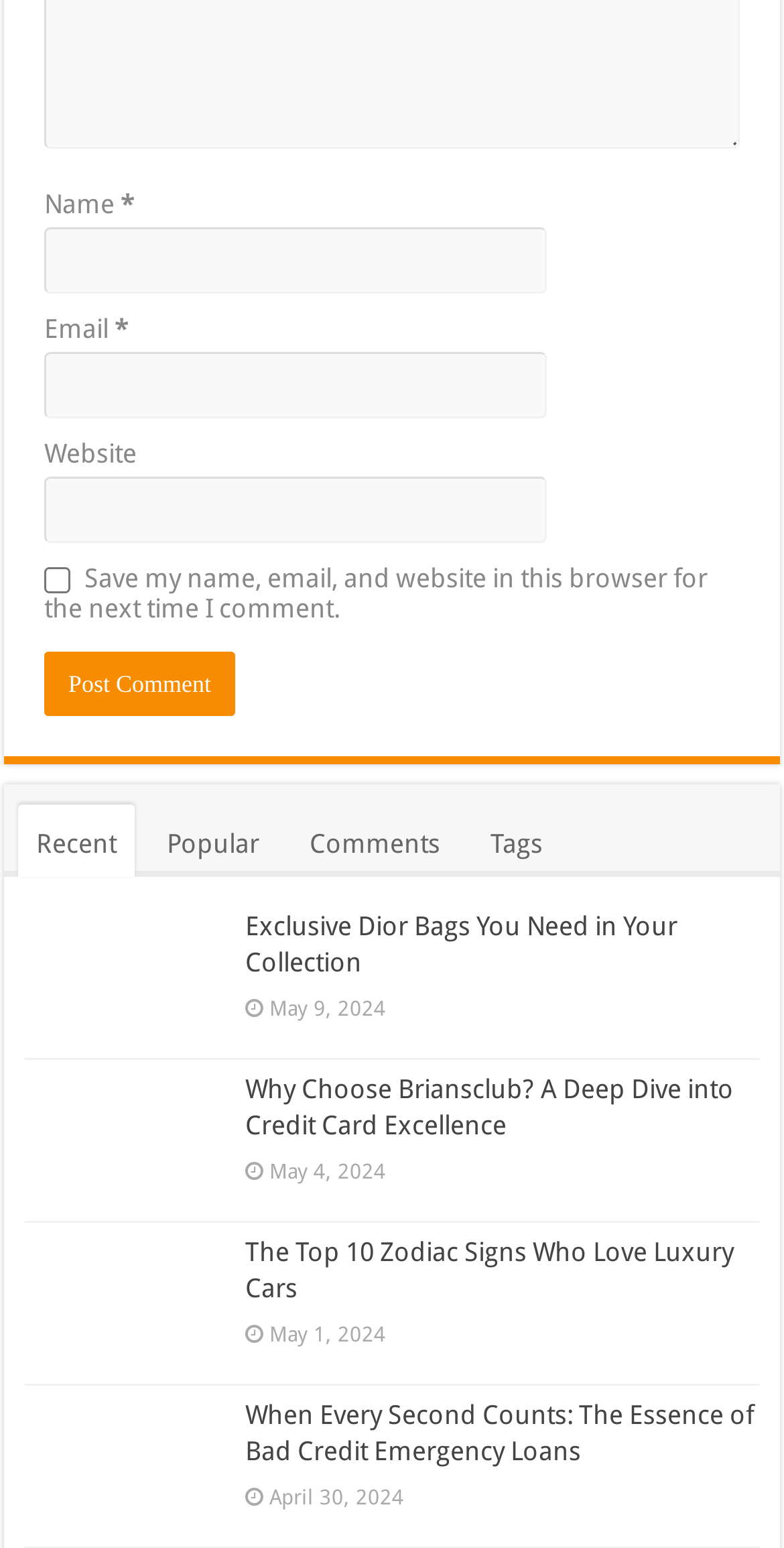Given the following UI element description: "Menu", find the bounding box coordinates in the webpage screenshot.

None